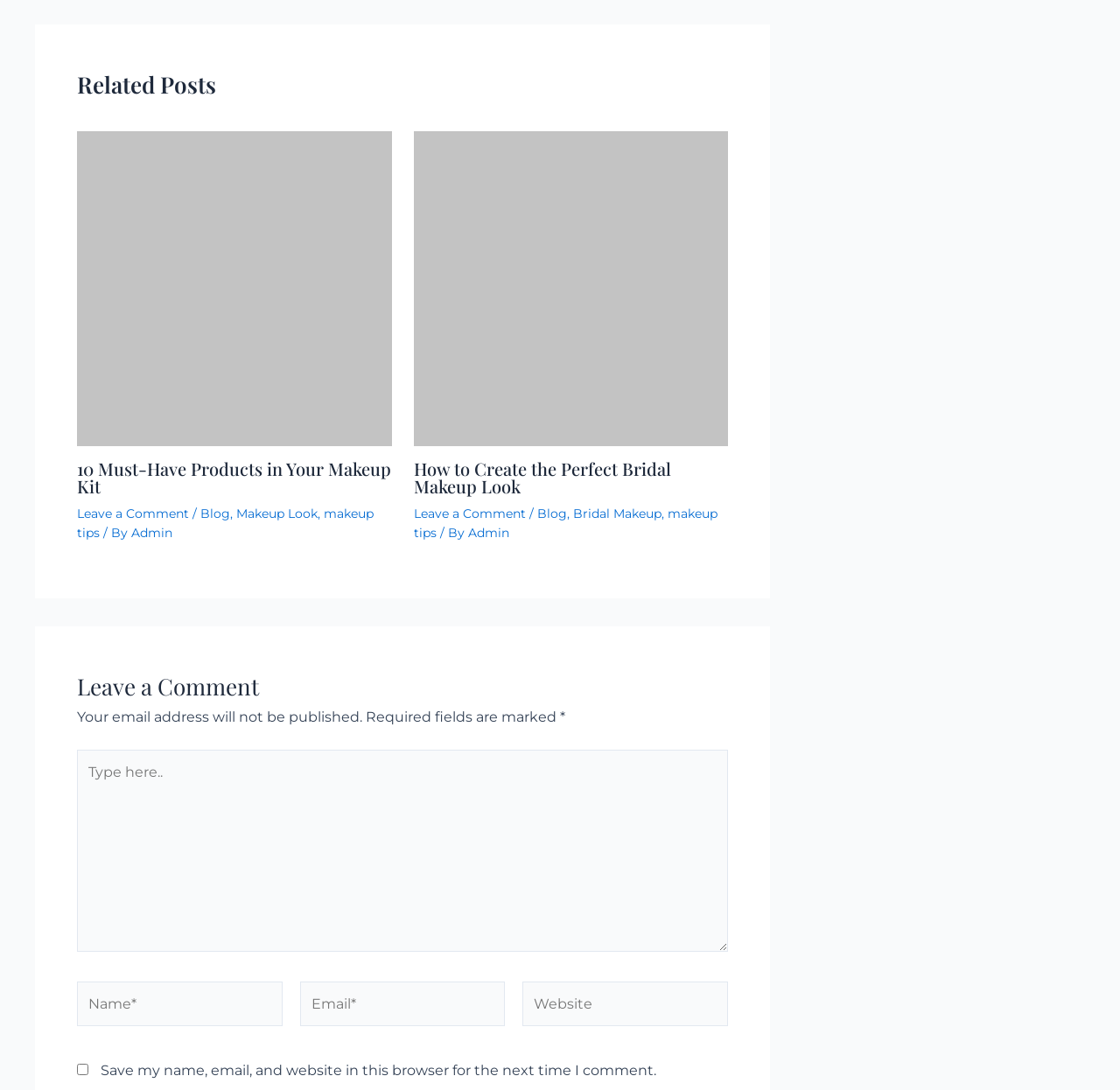Identify the bounding box coordinates for the region of the element that should be clicked to carry out the instruction: "Type in the comment box". The bounding box coordinates should be four float numbers between 0 and 1, i.e., [left, top, right, bottom].

[0.069, 0.688, 0.65, 0.873]